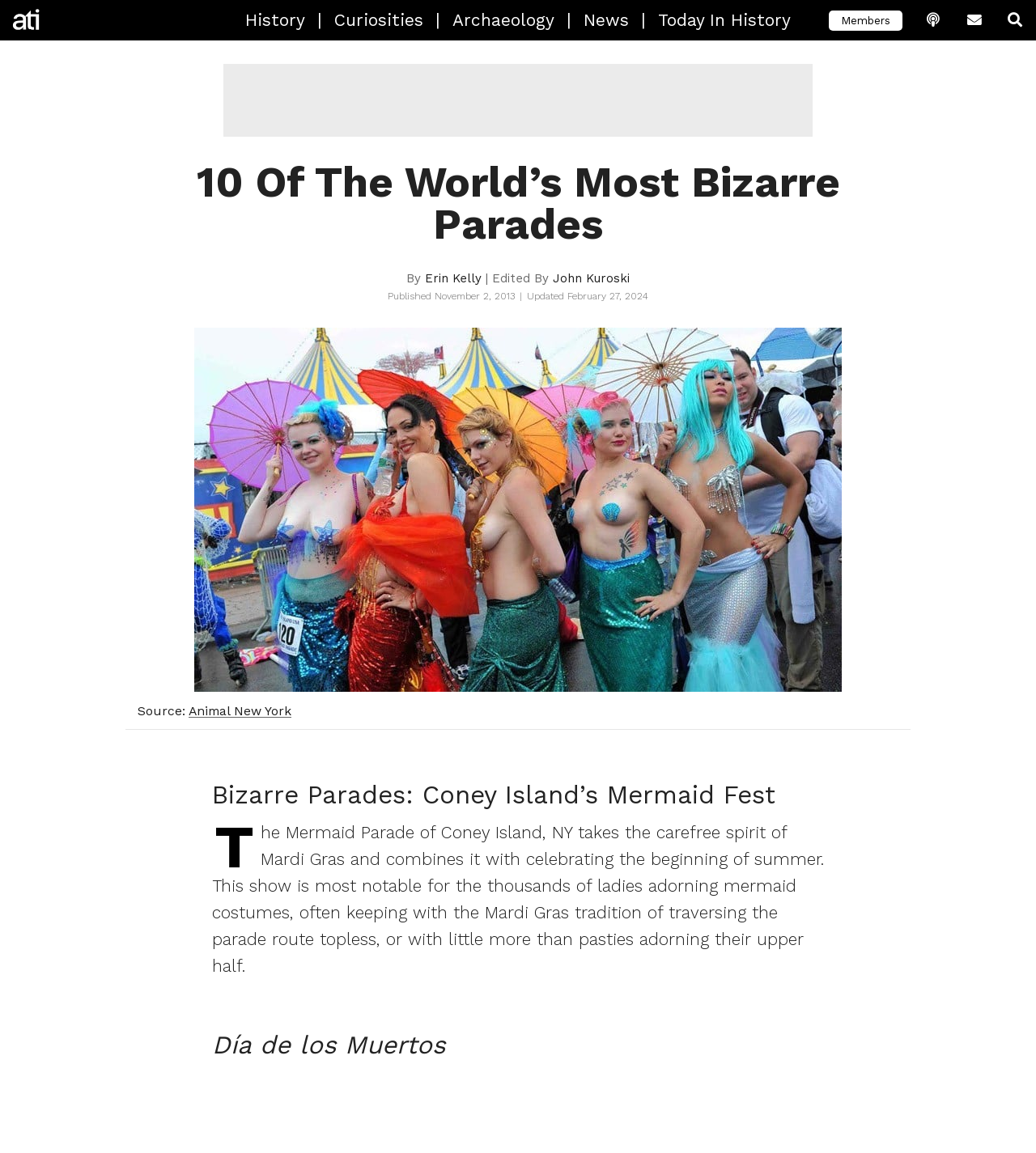Locate the bounding box coordinates of the element that needs to be clicked to carry out the instruction: "View the Mermaid Parade image". The coordinates should be given as four float numbers ranging from 0 to 1, i.e., [left, top, right, bottom].

[0.188, 0.284, 0.812, 0.6]